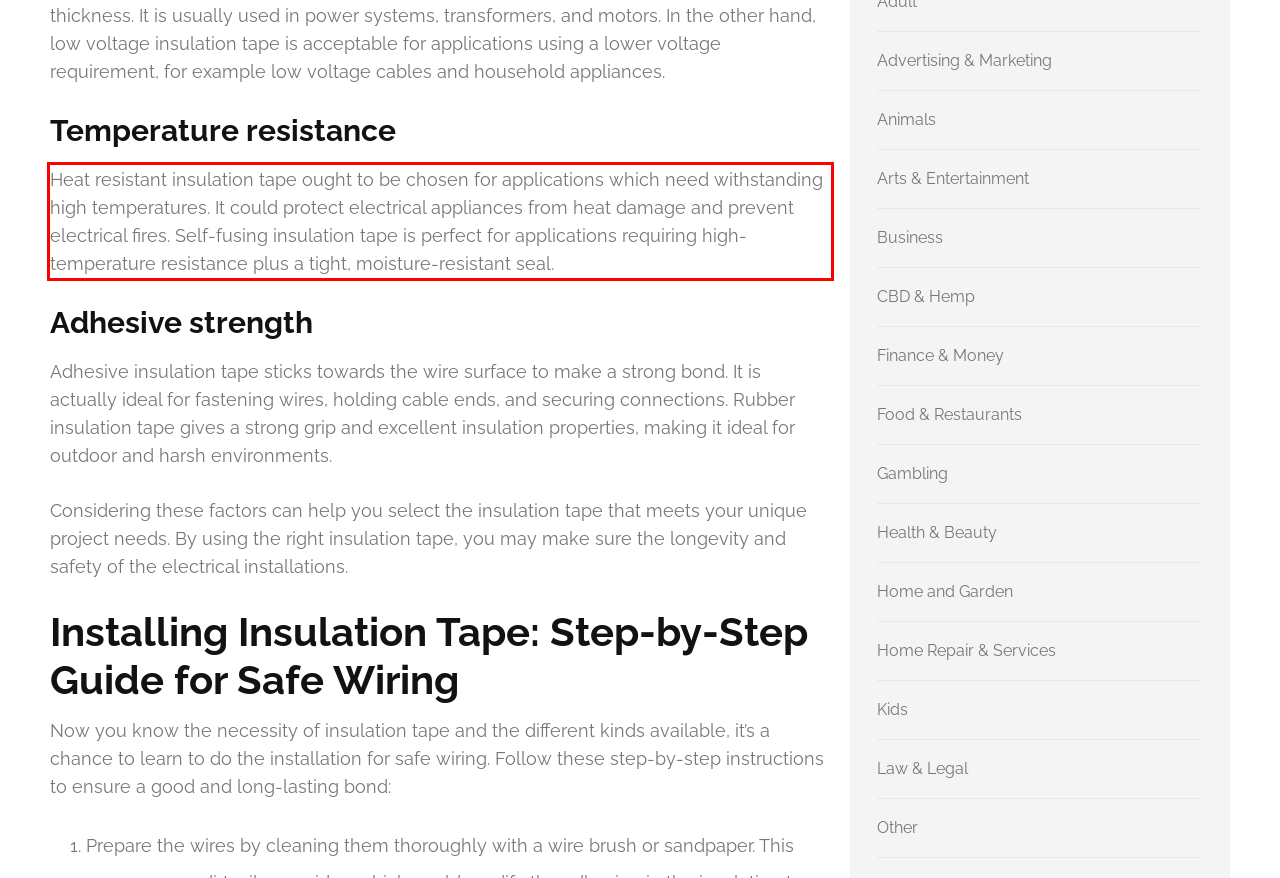Examine the webpage screenshot and use OCR to obtain the text inside the red bounding box.

Heat resistant insulation tape ought to be chosen for applications which need withstanding high temperatures. It could protect electrical appliances from heat damage and prevent electrical fires. Self-fusing insulation tape is perfect for applications requiring high-temperature resistance plus a tight, moisture-resistant seal.